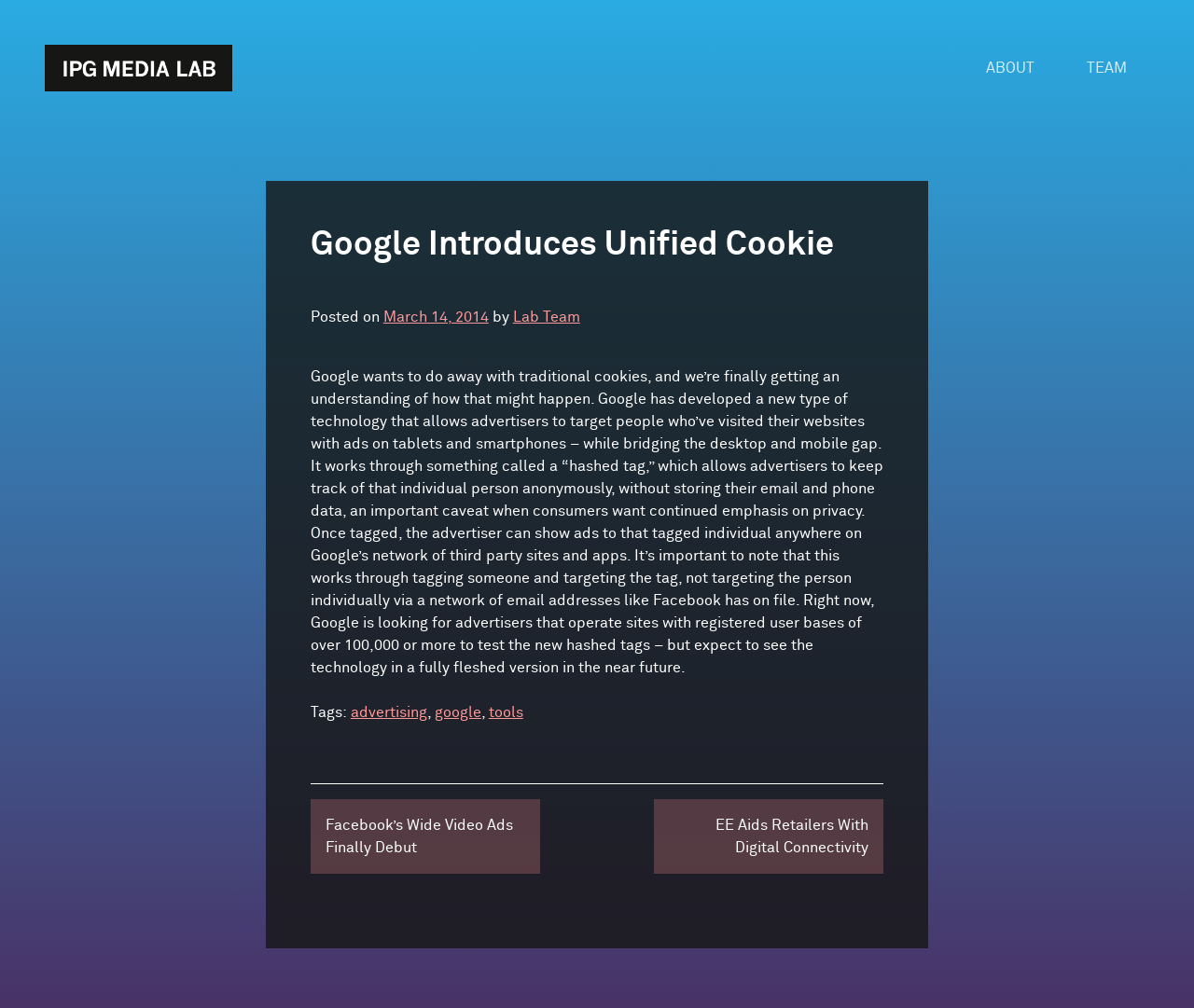Specify the bounding box coordinates of the area to click in order to execute this command: 'Check the post navigation'. The coordinates should consist of four float numbers ranging from 0 to 1, and should be formatted as [left, top, right, bottom].

[0.26, 0.777, 0.74, 0.882]